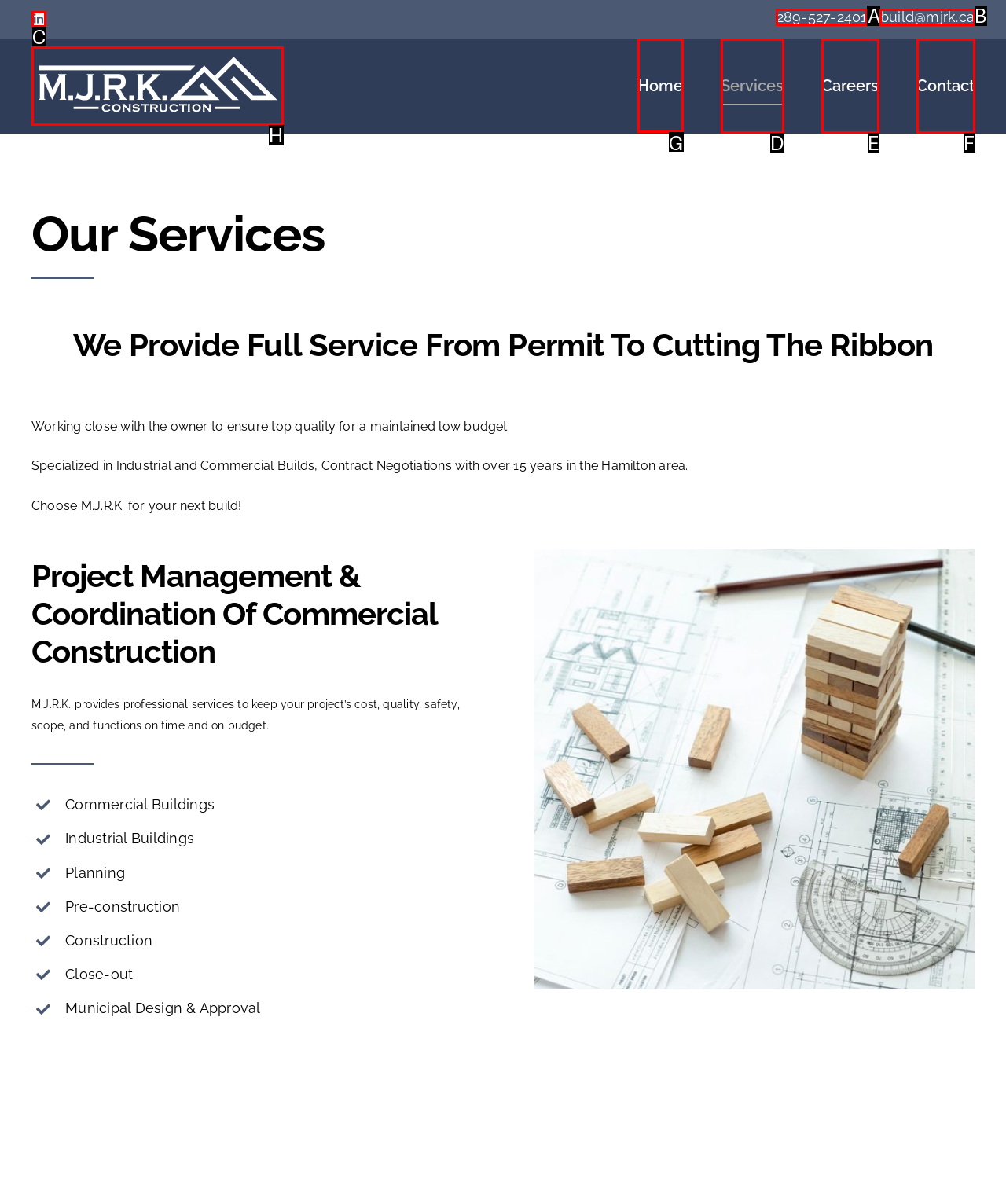Choose the letter of the option that needs to be clicked to perform the task: Go to Home page. Answer with the letter.

G